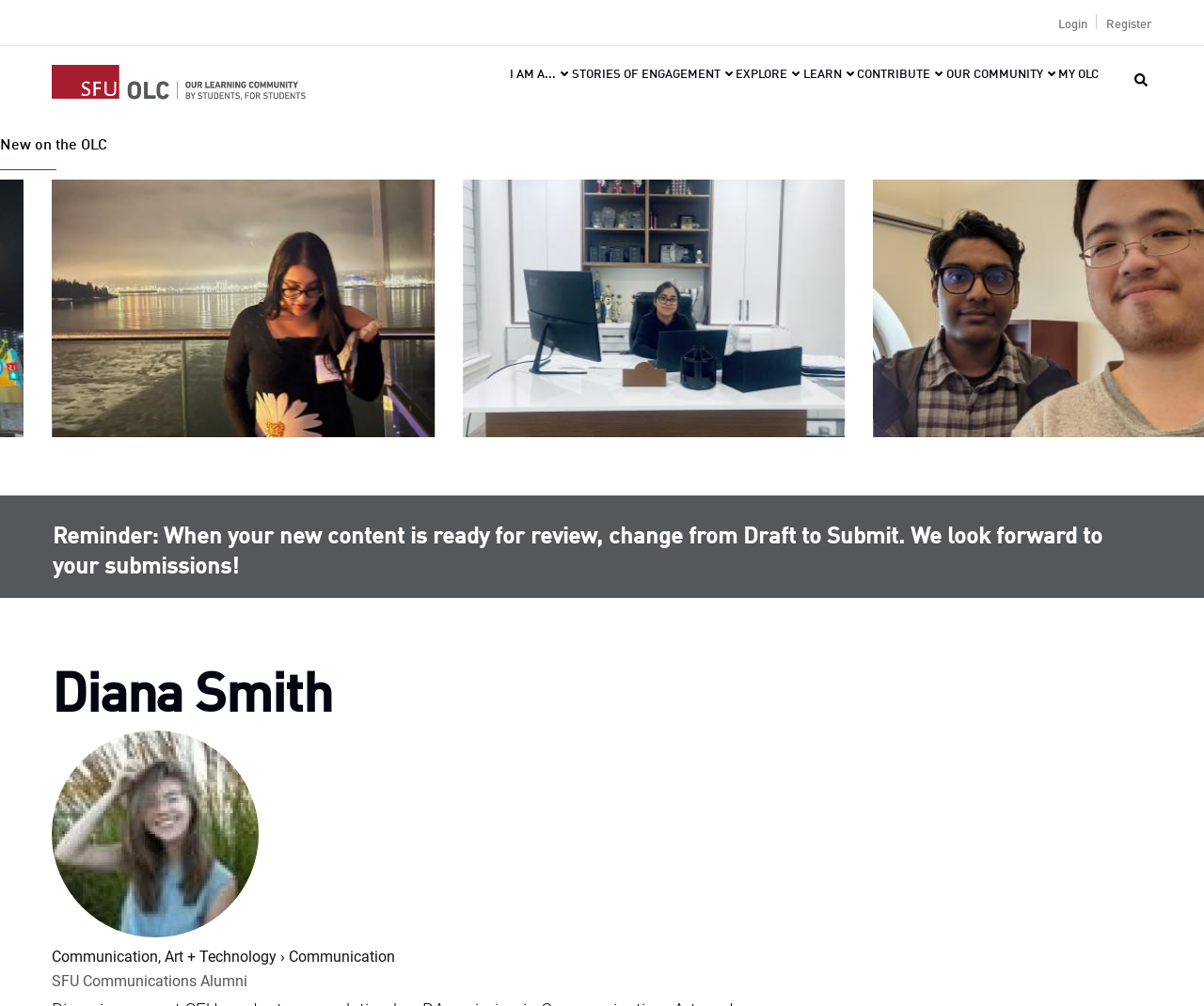Use a single word or phrase to answer the question: What is the name of the online learning environment?

SFU OLC